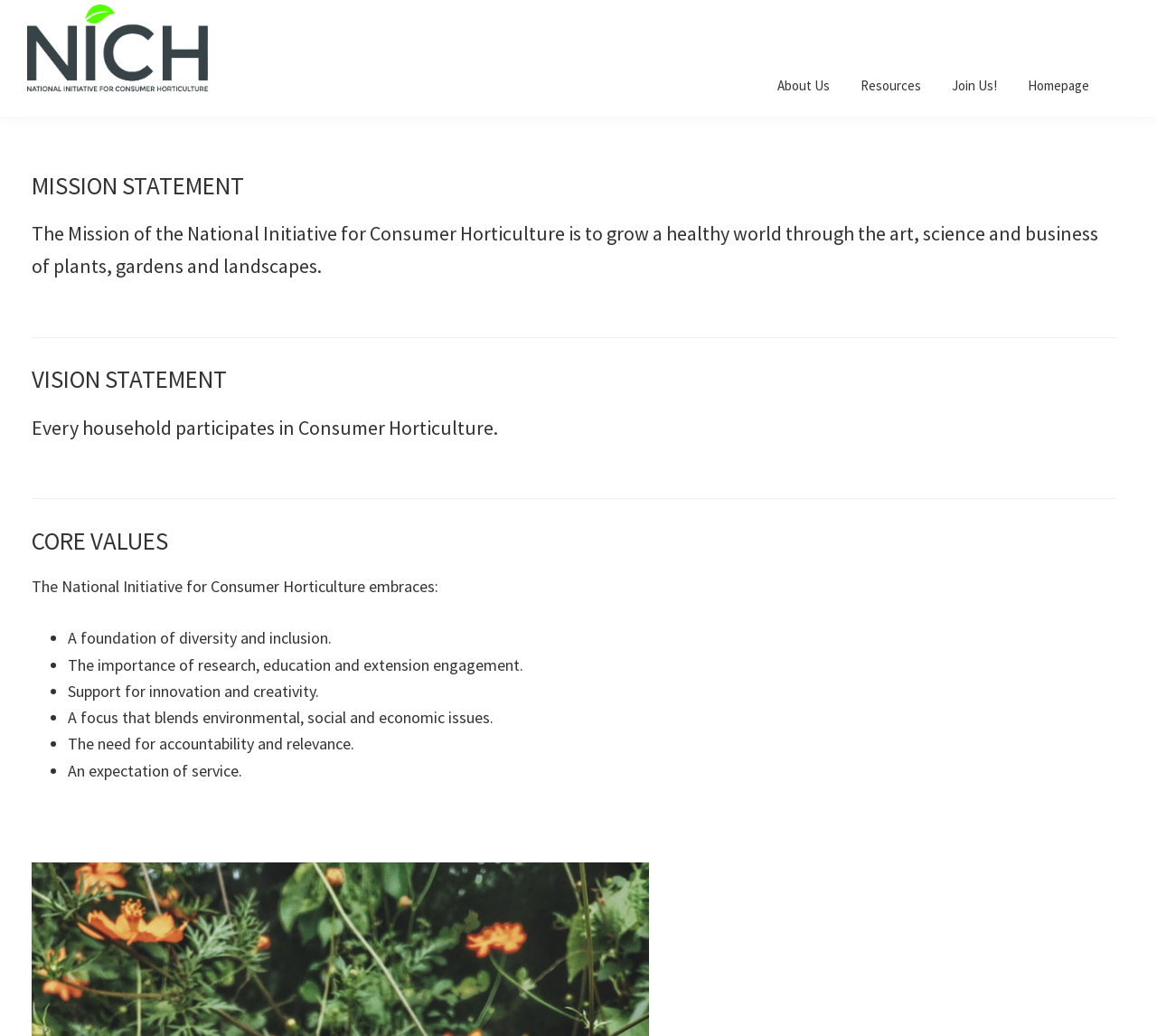Please give a concise answer to this question using a single word or phrase: 
What is the expectation of the National Initiative for Consumer Horticulture?

Service